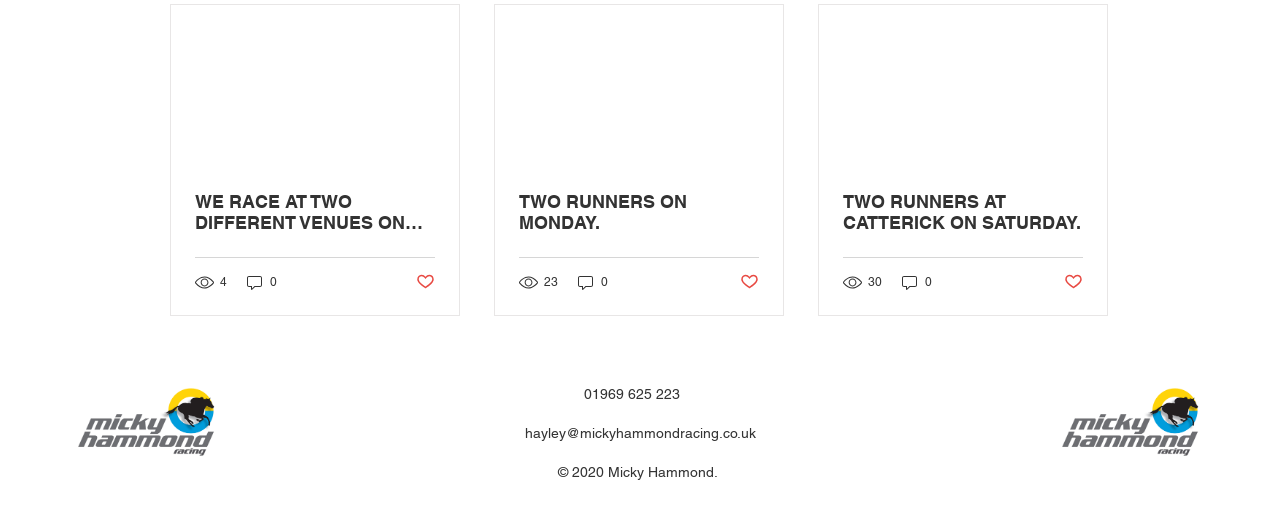Refer to the image and provide an in-depth answer to the question:
What is the content of the link at the top left corner?

The top left corner has a link with a generic element containing the text 'logo.gif', which suggests that the link is related to the website's logo.